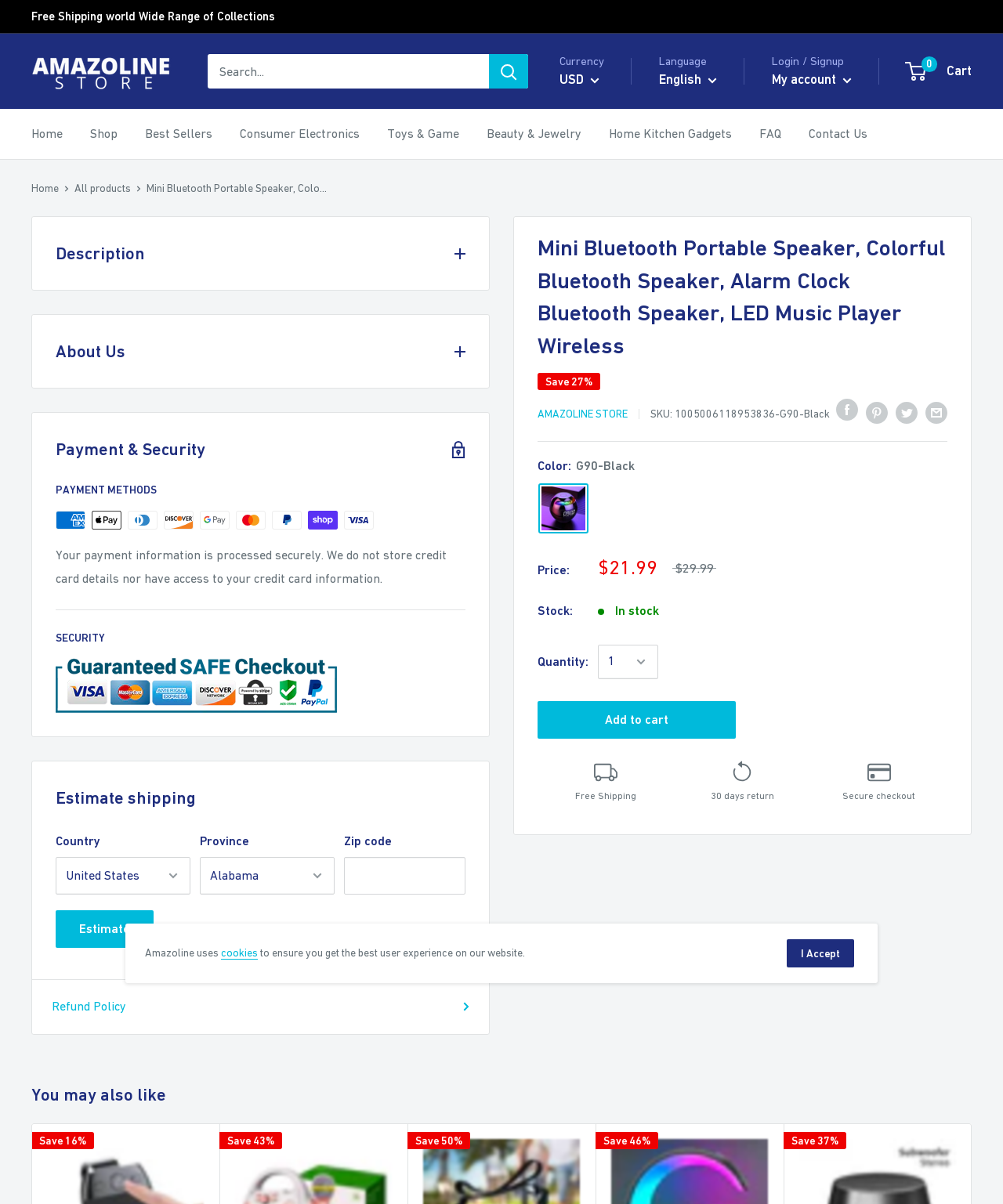Identify the bounding box for the UI element that is described as follows: "Best Sellers".

[0.145, 0.102, 0.212, 0.121]